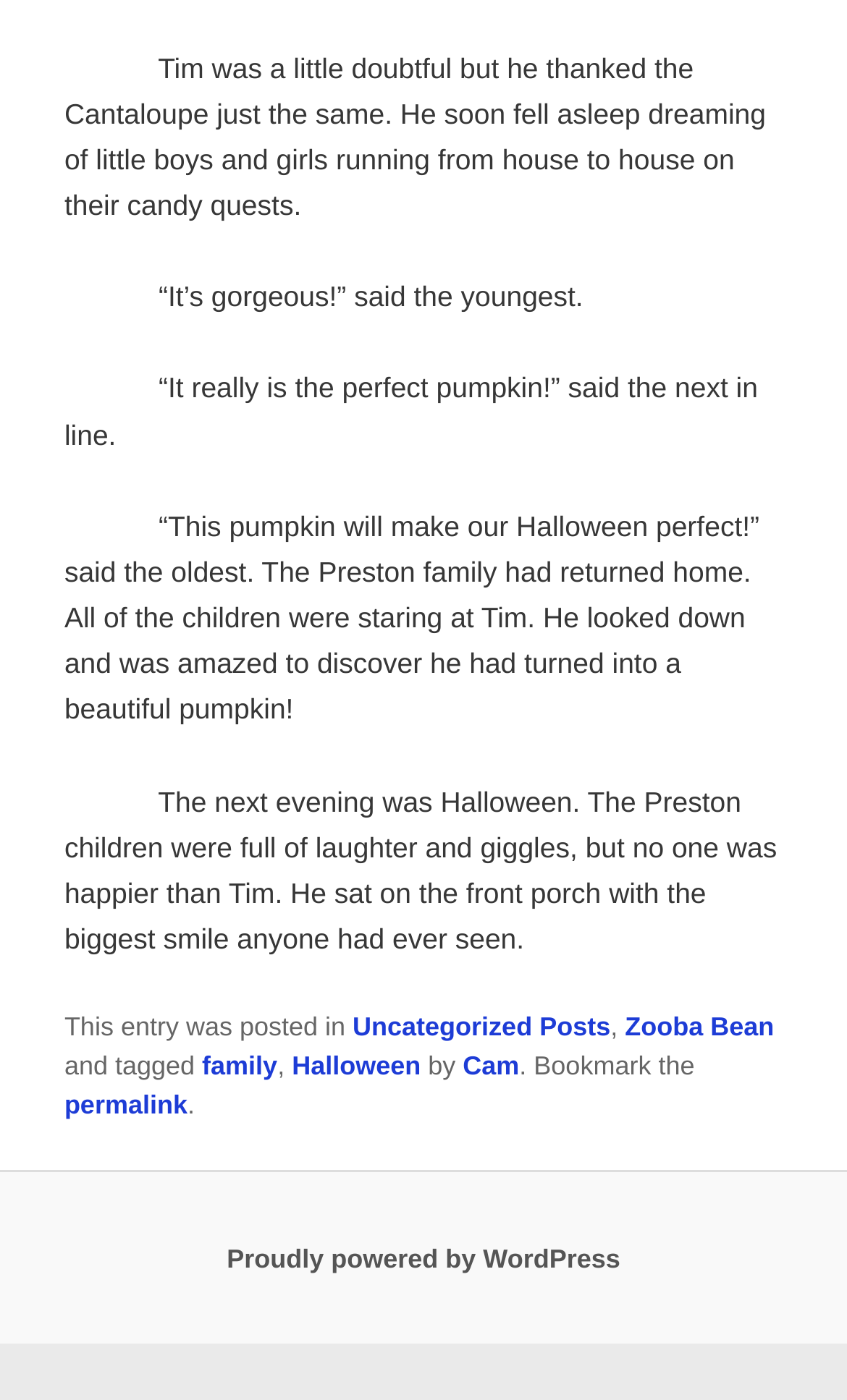Respond to the question below with a single word or phrase: What is Tim turned into?

a beautiful pumpkin